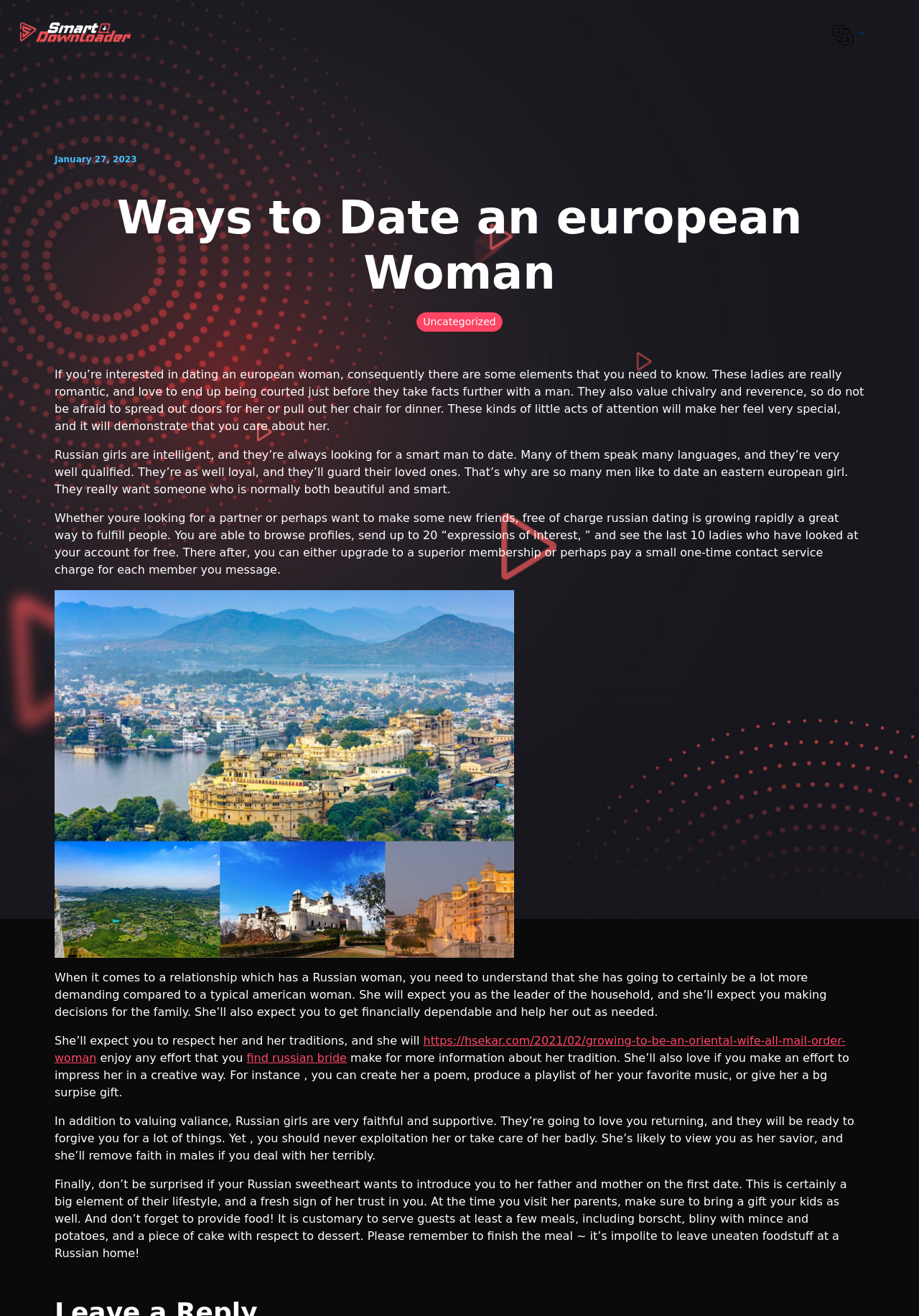Show the bounding box coordinates for the HTML element as described: "alt="Smart Downloader logo"".

[0.022, 0.013, 0.142, 0.035]